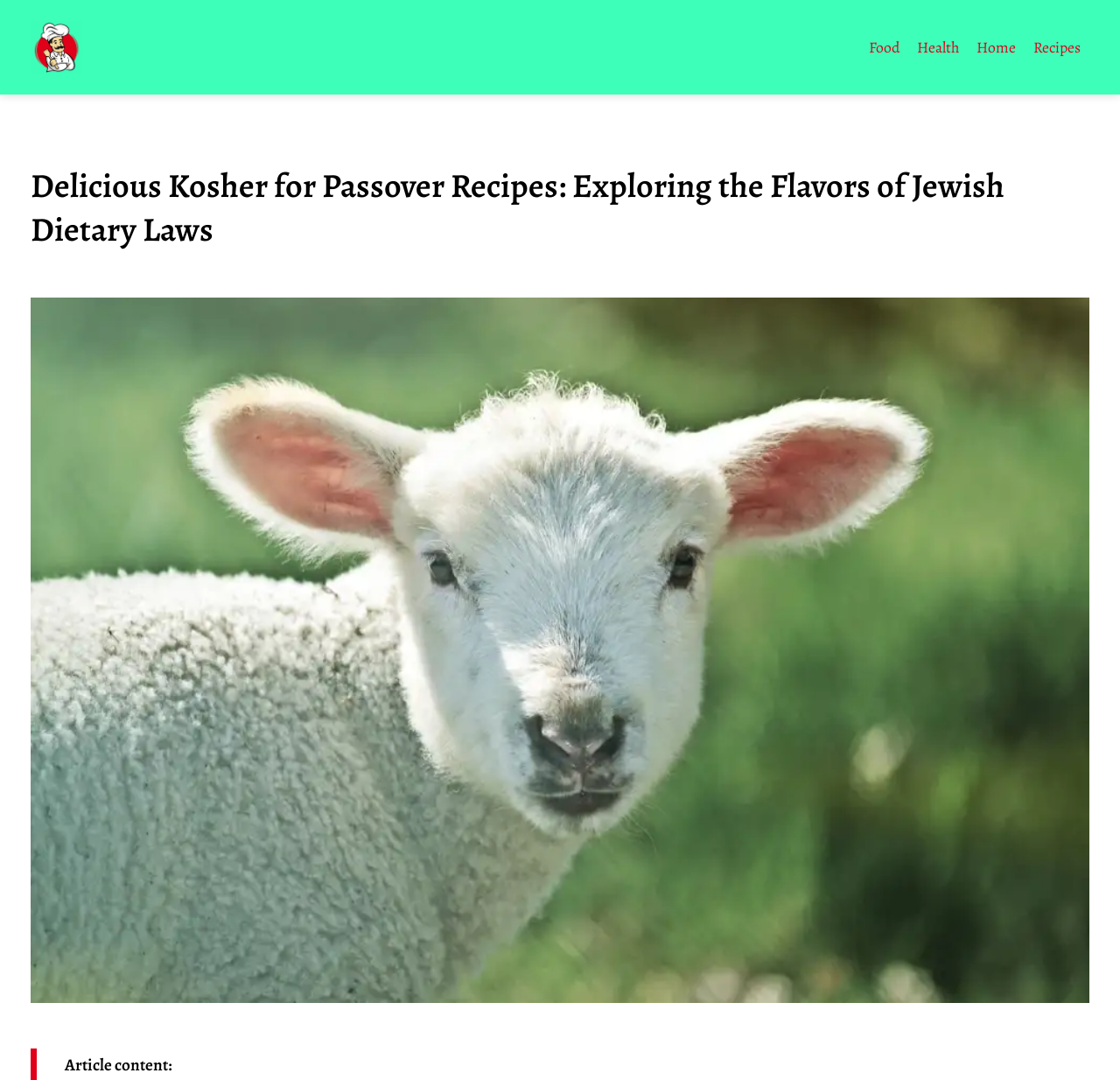Explain the webpage's design and content in an elaborate manner.

The webpage is about kosher recipes for Passover, a significant aspect of Jewish culture. At the top left corner, there is a small image and a link to "kino-filmy.net". 

On the top right side, there are four links: "Food", "Health", "Home", and "Recipes", which are likely navigation links to other sections of the website. 

Below these links, there is a prominent heading that reads "Delicious Kosher for Passover Recipes: Exploring the Flavors of Jewish Dietary Laws", which is the main title of the webpage. 

Taking up most of the page is a large image related to "Kosher For Passover", which is likely a visual representation of the topic. 

At the very bottom of the page, there is a brief text that says "Article content:", which suggests that the main content of the article is below this point, although it is not provided in the accessibility tree.